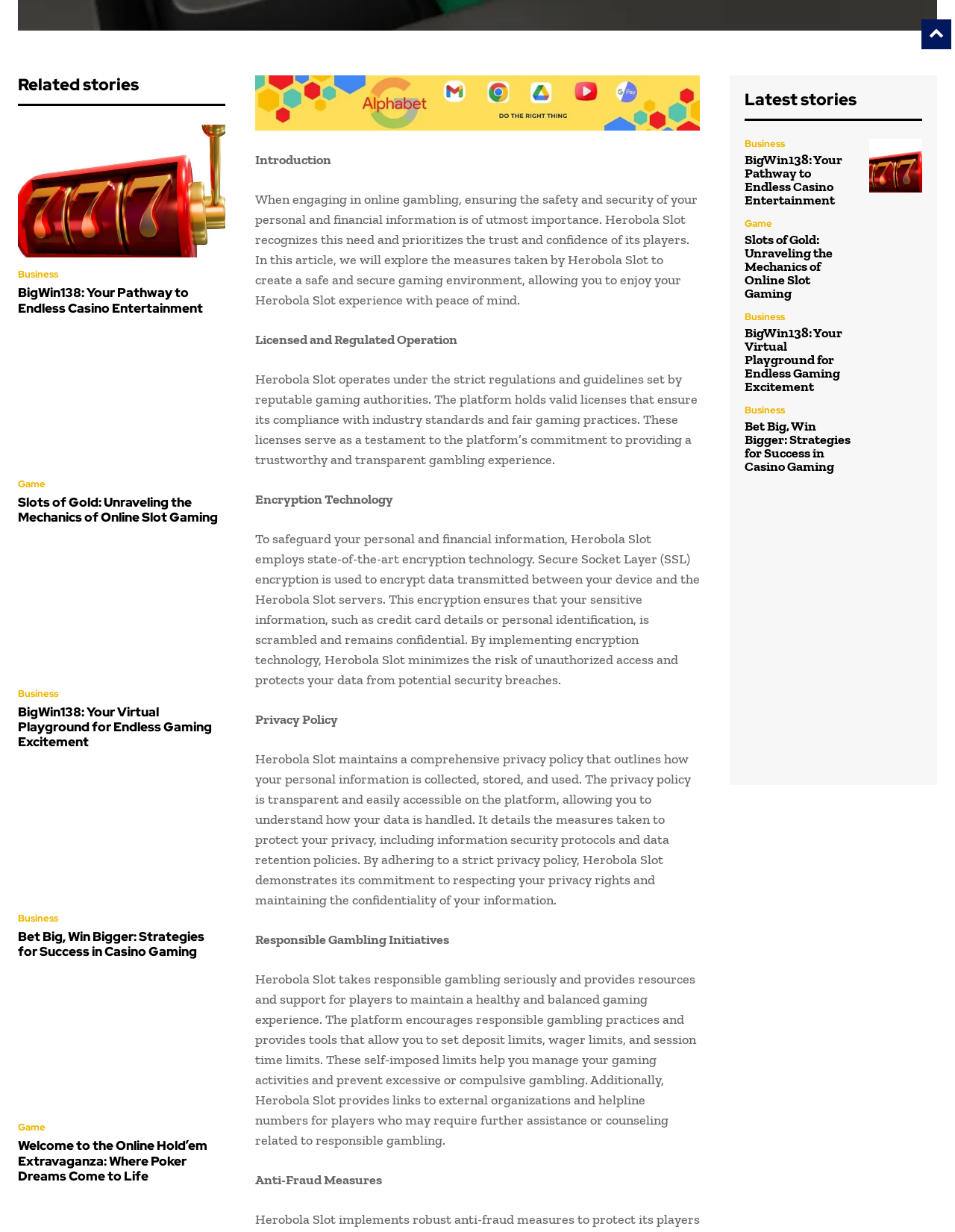Kindly determine the bounding box coordinates for the clickable area to achieve the given instruction: "Click on 'BigWin138: Your Pathway to Endless Casino Entertainment'".

[0.019, 0.101, 0.236, 0.209]